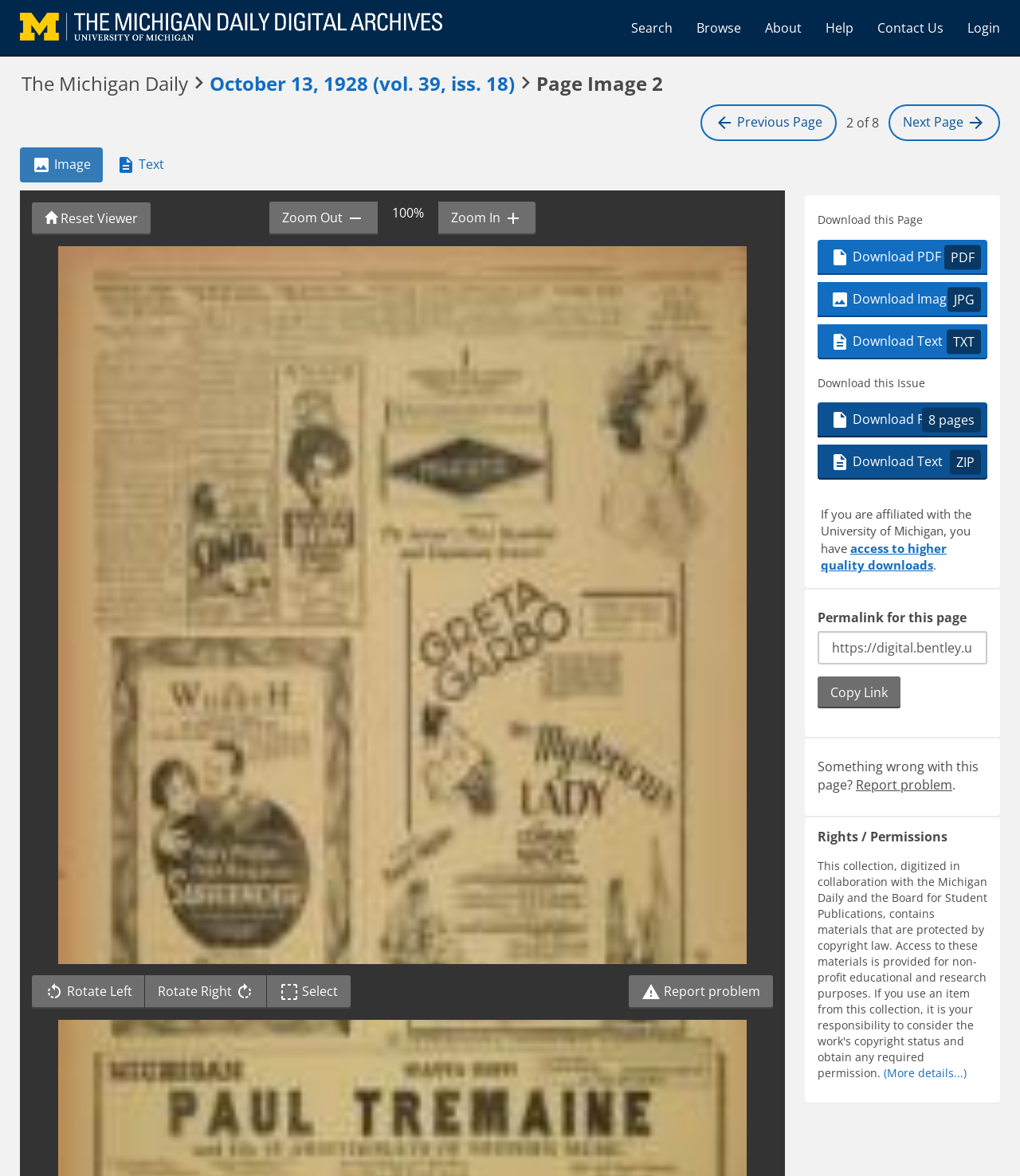Identify the bounding box coordinates of the clickable section necessary to follow the following instruction: "Download this page as PDF". The coordinates should be presented as four float numbers from 0 to 1, i.e., [left, top, right, bottom].

[0.802, 0.204, 0.968, 0.234]